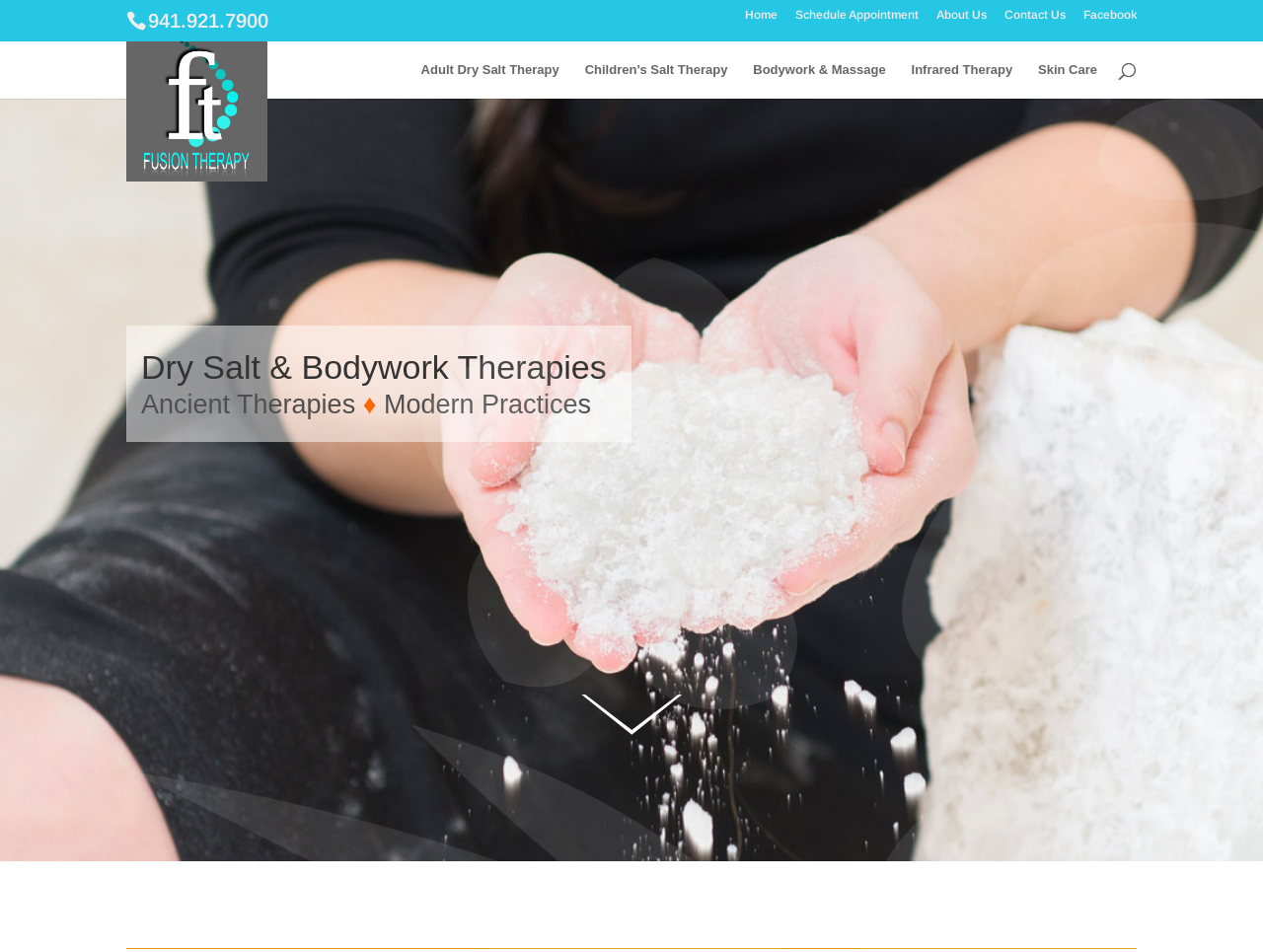Identify the bounding box coordinates for the region to click in order to carry out this instruction: "Schedule an appointment". Provide the coordinates using four float numbers between 0 and 1, formatted as [left, top, right, bottom].

[0.63, 0.009, 0.727, 0.031]